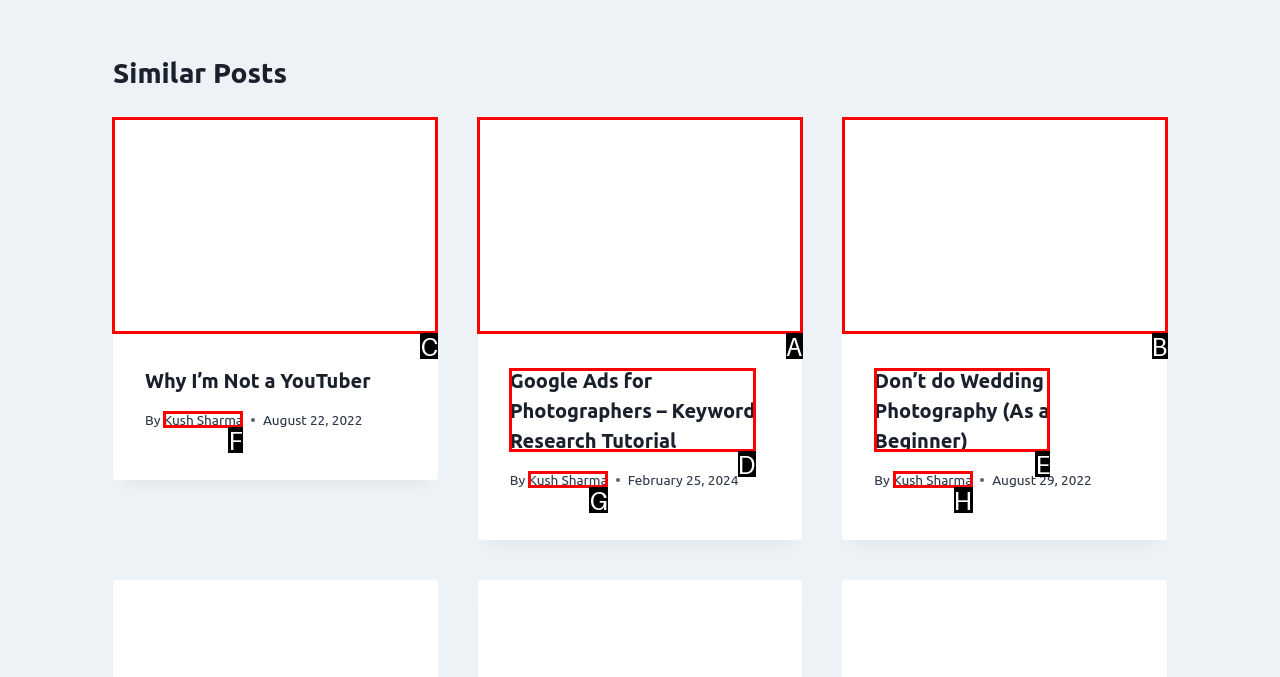Identify which lettered option completes the task: view post 'Why I’m Not a YouTuber'. Provide the letter of the correct choice.

C